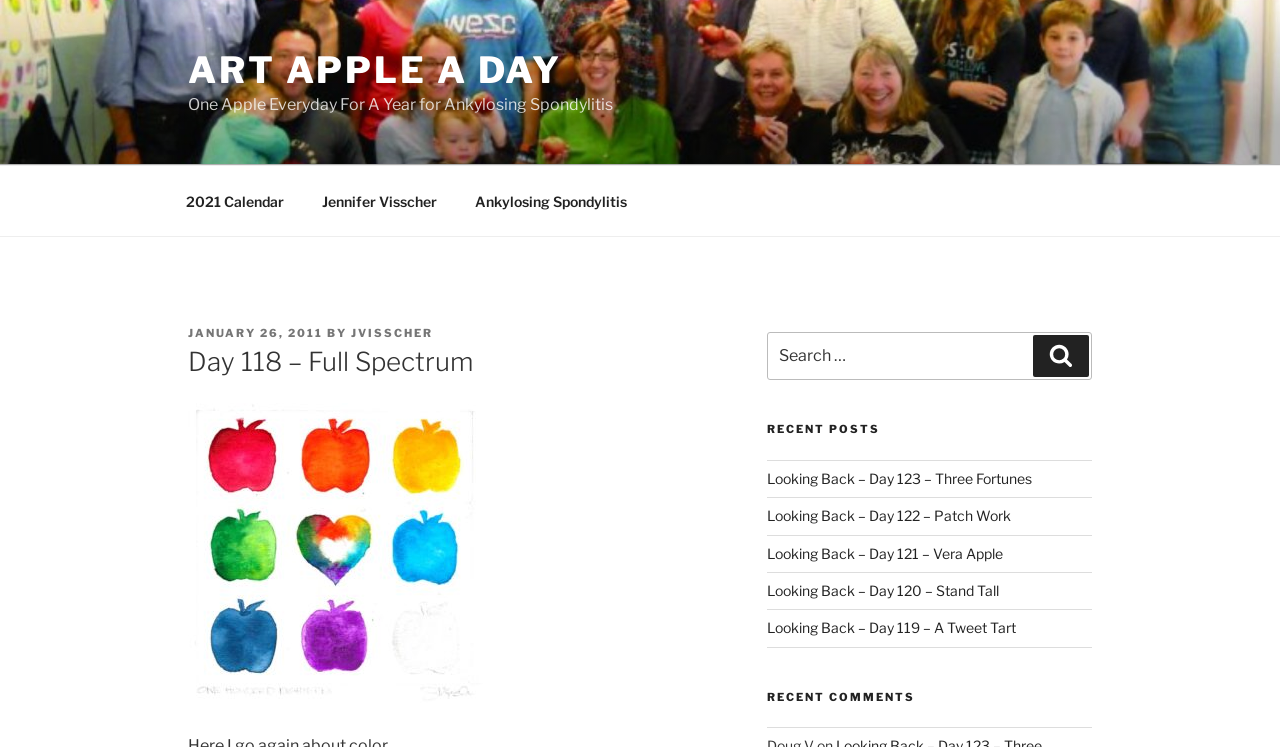Identify the bounding box for the described UI element: "Browse Artworks".

None